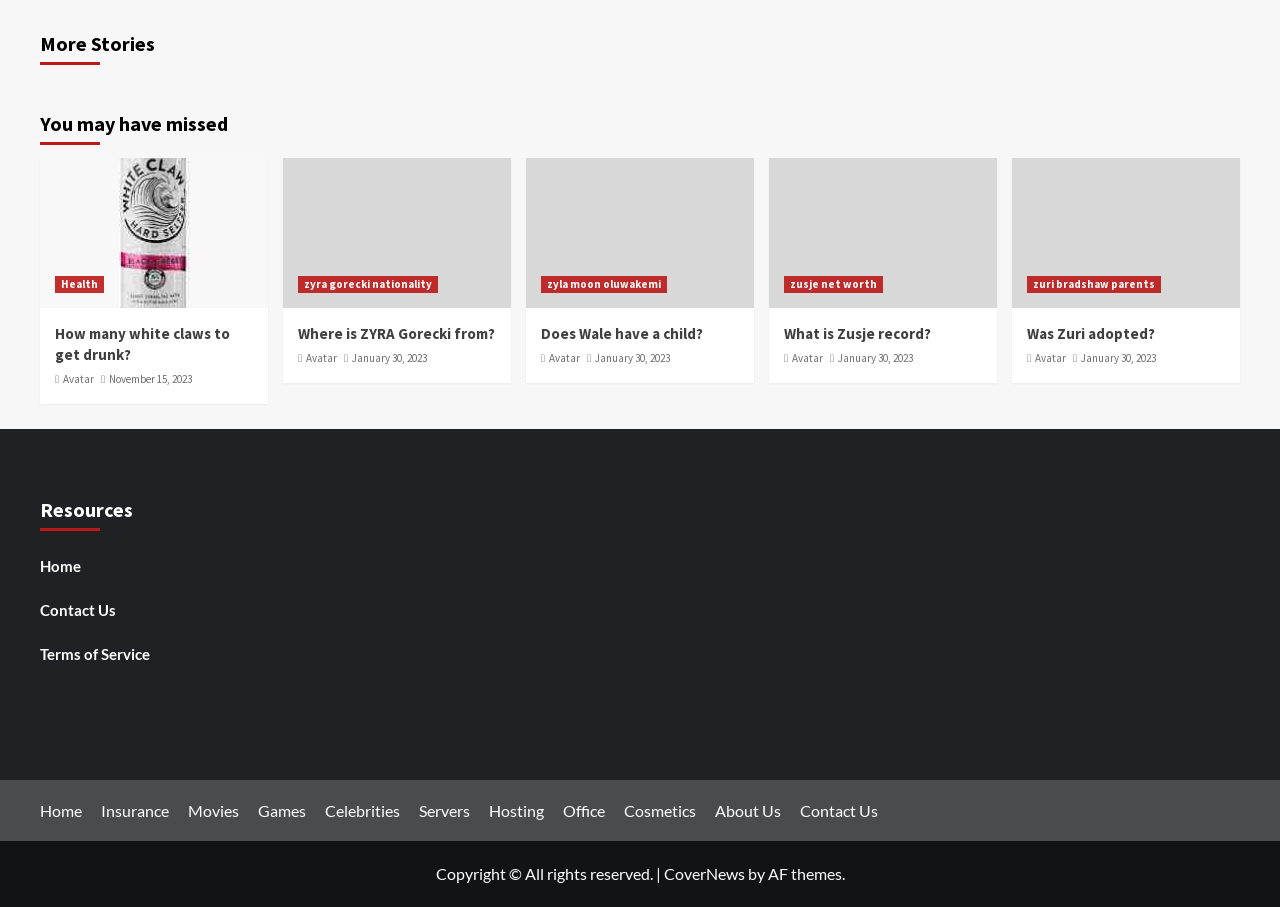Who is the author of the second story?
Make sure to answer the question with a detailed and comprehensive explanation.

The author of the second story is represented by an 'Avatar' link, which is located below the heading 'Where is ZYRA Gorecki from?' and above the date 'January 30, 2023'.